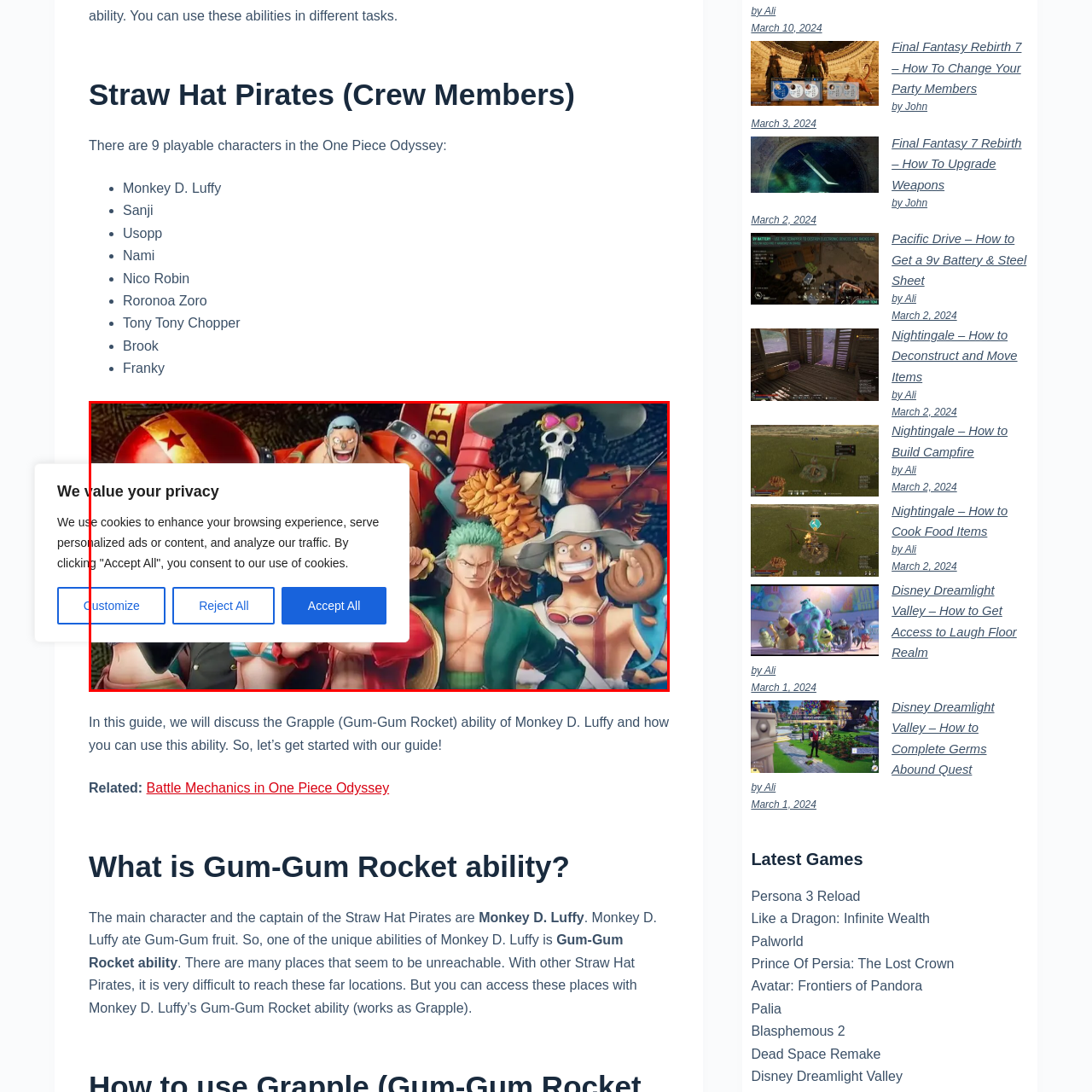Direct your attention to the image within the red boundary, What is the purpose of the pop-up message in the foreground of the image?
 Respond with a single word or phrase.

To manage cookie preferences